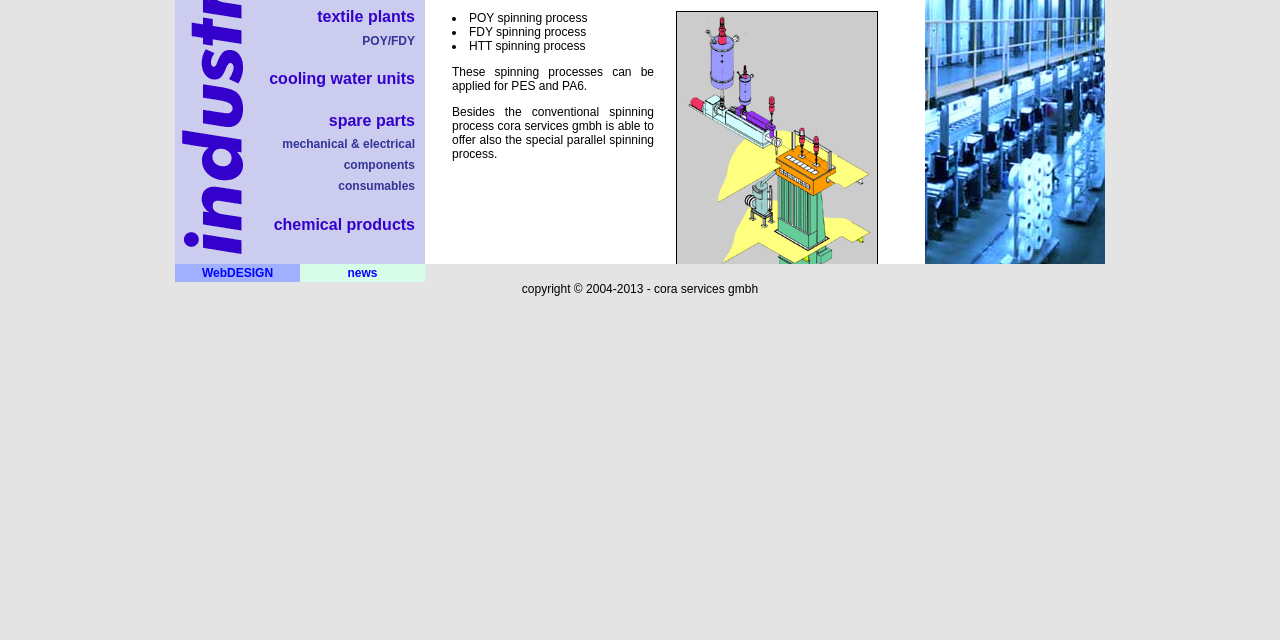Find the bounding box of the UI element described as follows: "spare parts".

[0.257, 0.175, 0.324, 0.202]